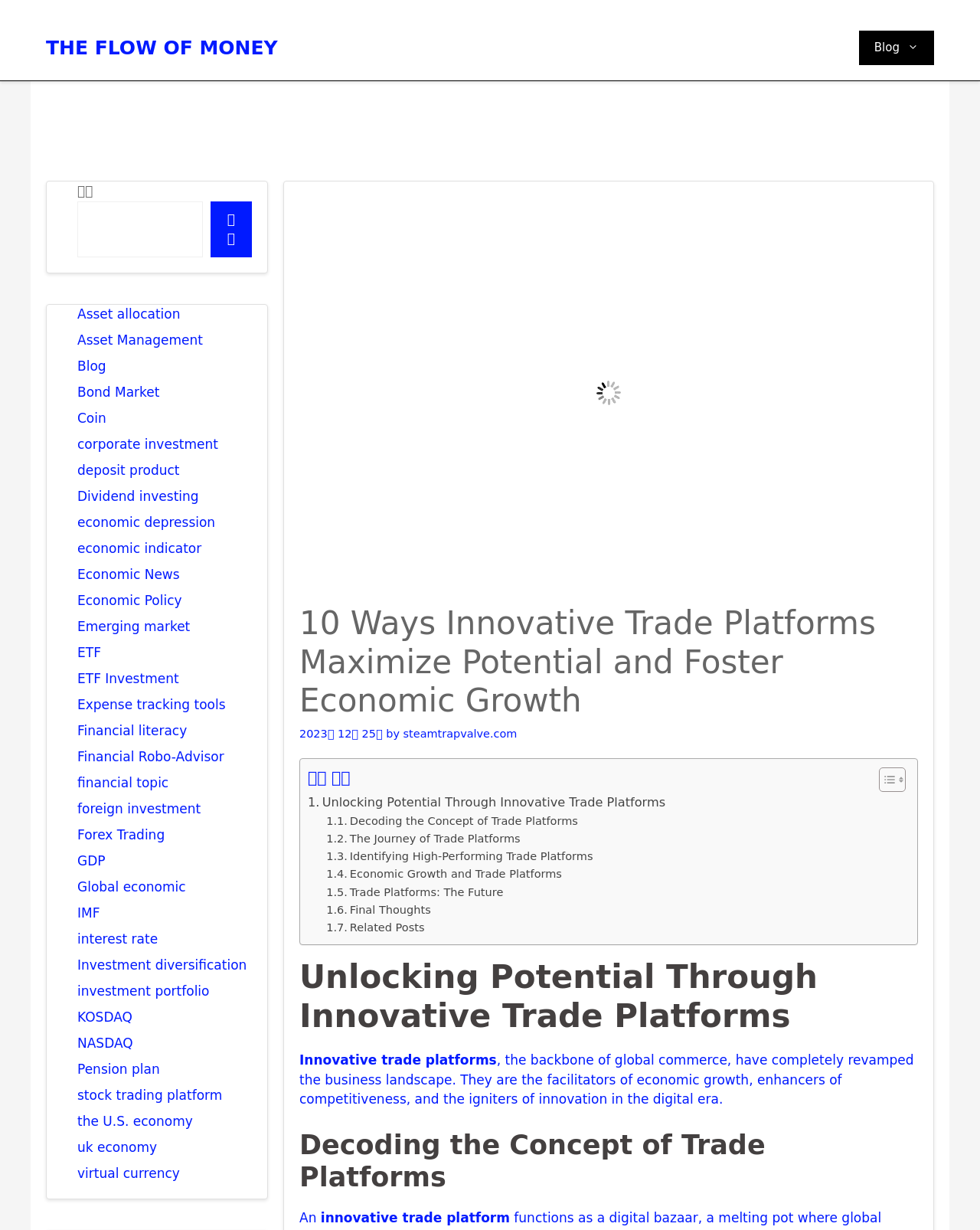Give a one-word or short phrase answer to the question: 
What is the last link in the complementary section?

virtual currency